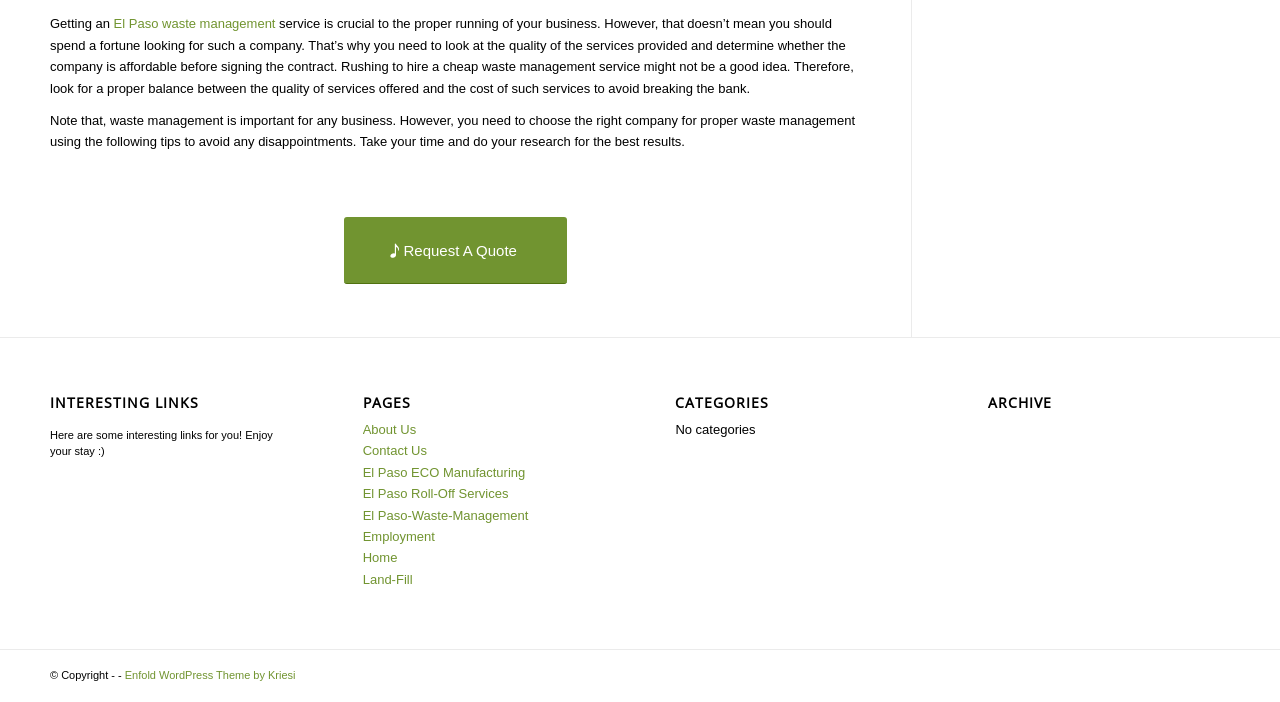Refer to the element description ₹70 AjamilaAdd to basket and identify the corresponding bounding box in the screenshot. Format the coordinates as (top-left x, top-left y, bottom-right x, bottom-right y) with values in the range of 0 to 1.

None